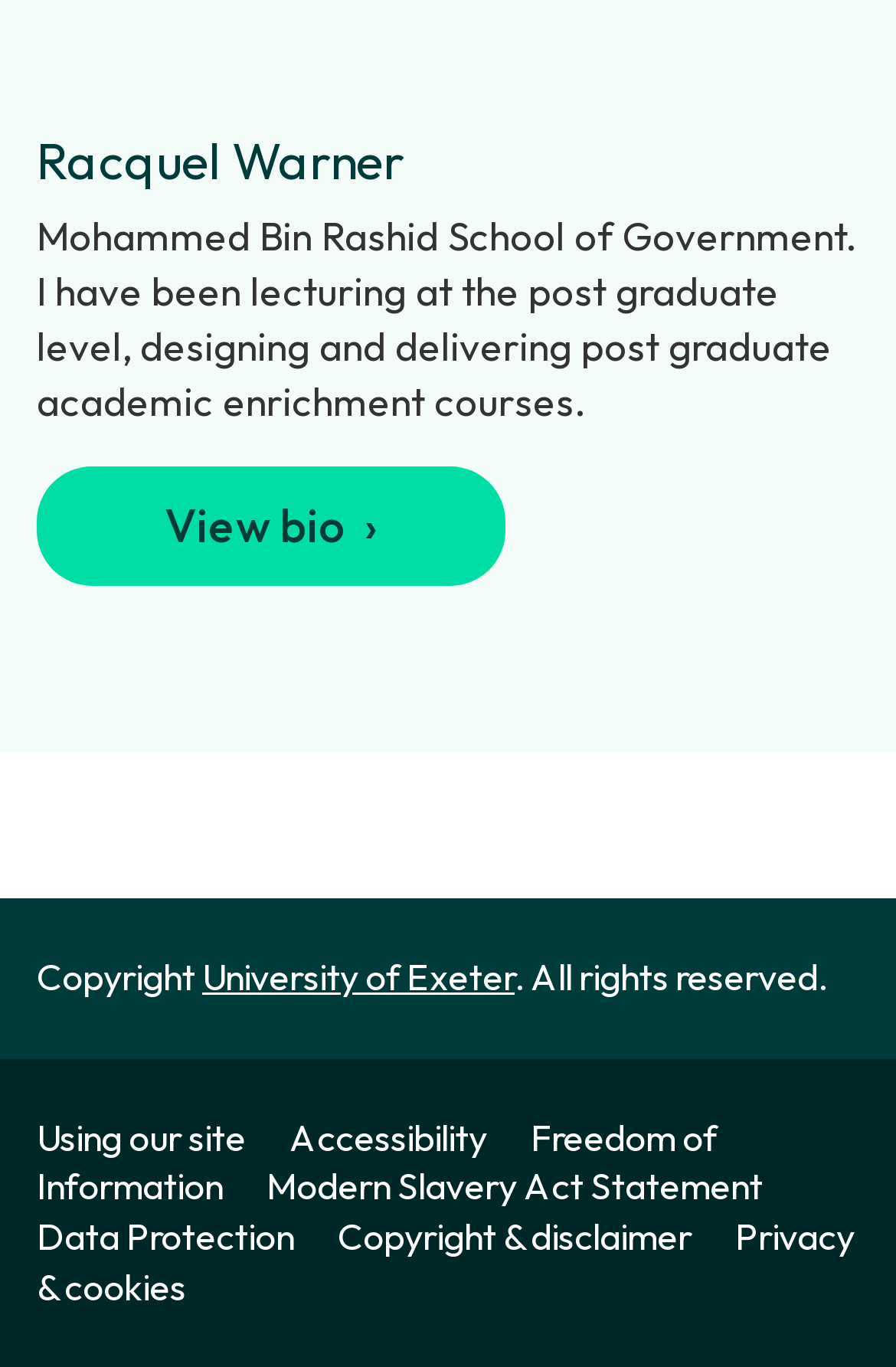Pinpoint the bounding box coordinates of the clickable element needed to complete the instruction: "Learn about using our site". The coordinates should be provided as four float numbers between 0 and 1: [left, top, right, bottom].

[0.041, 0.815, 0.315, 0.848]